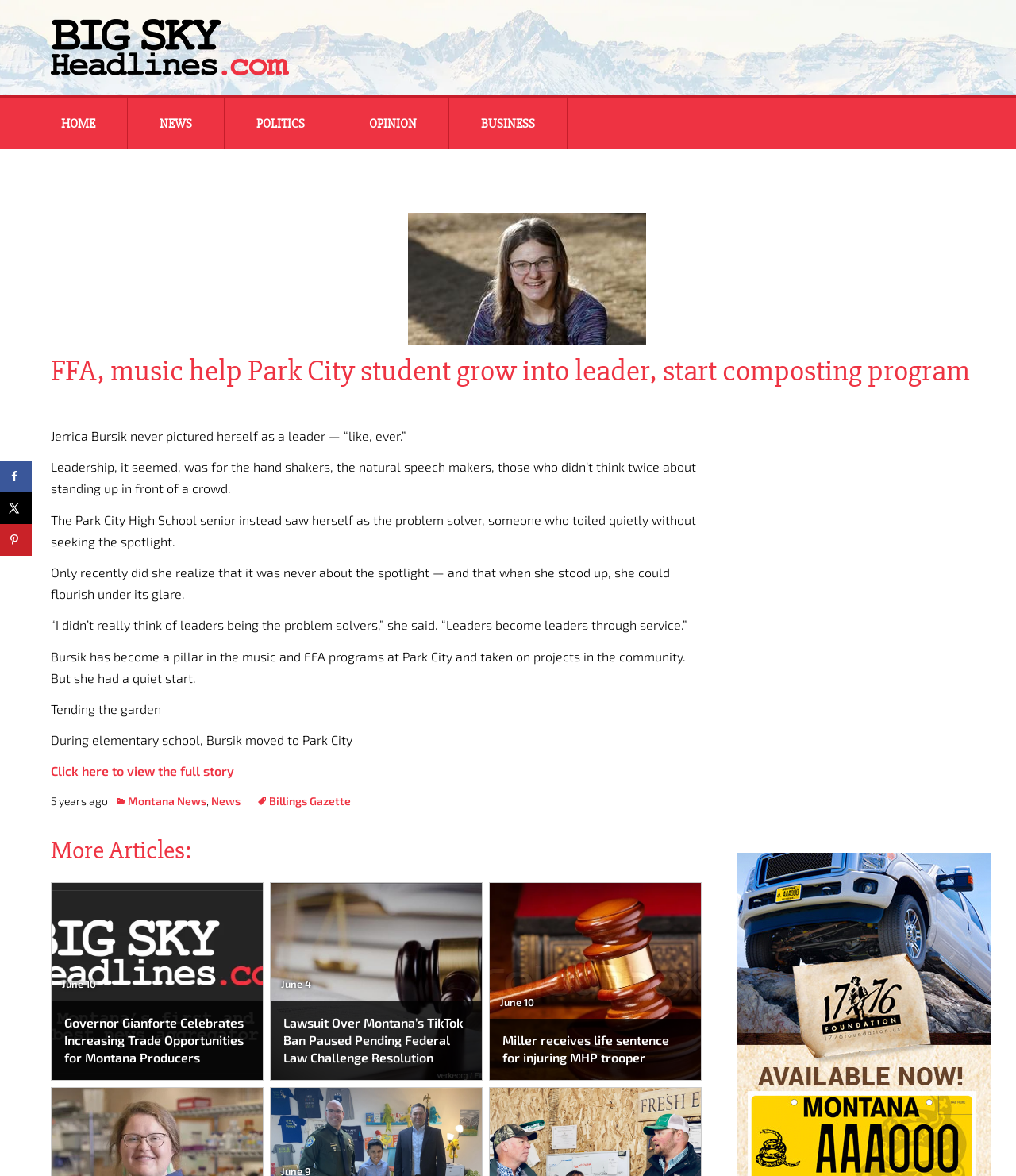Provide the bounding box coordinates of the HTML element described by the text: "Opinion".

[0.332, 0.084, 0.441, 0.127]